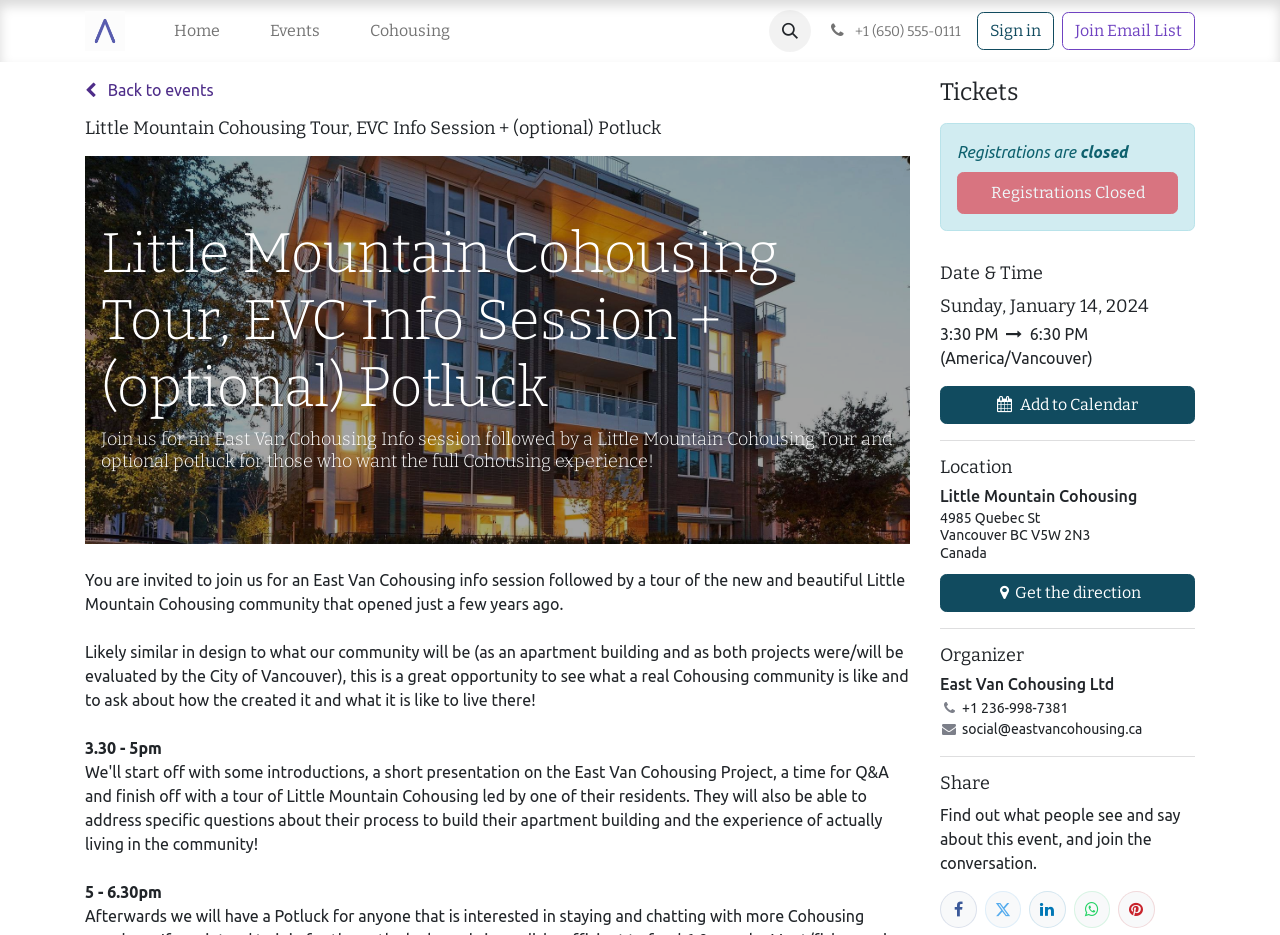Find the bounding box coordinates corresponding to the UI element with the description: "aria-label="WhatsApp"". The coordinates should be formatted as [left, top, right, bottom], with values as floats between 0 and 1.

[0.839, 0.953, 0.867, 0.992]